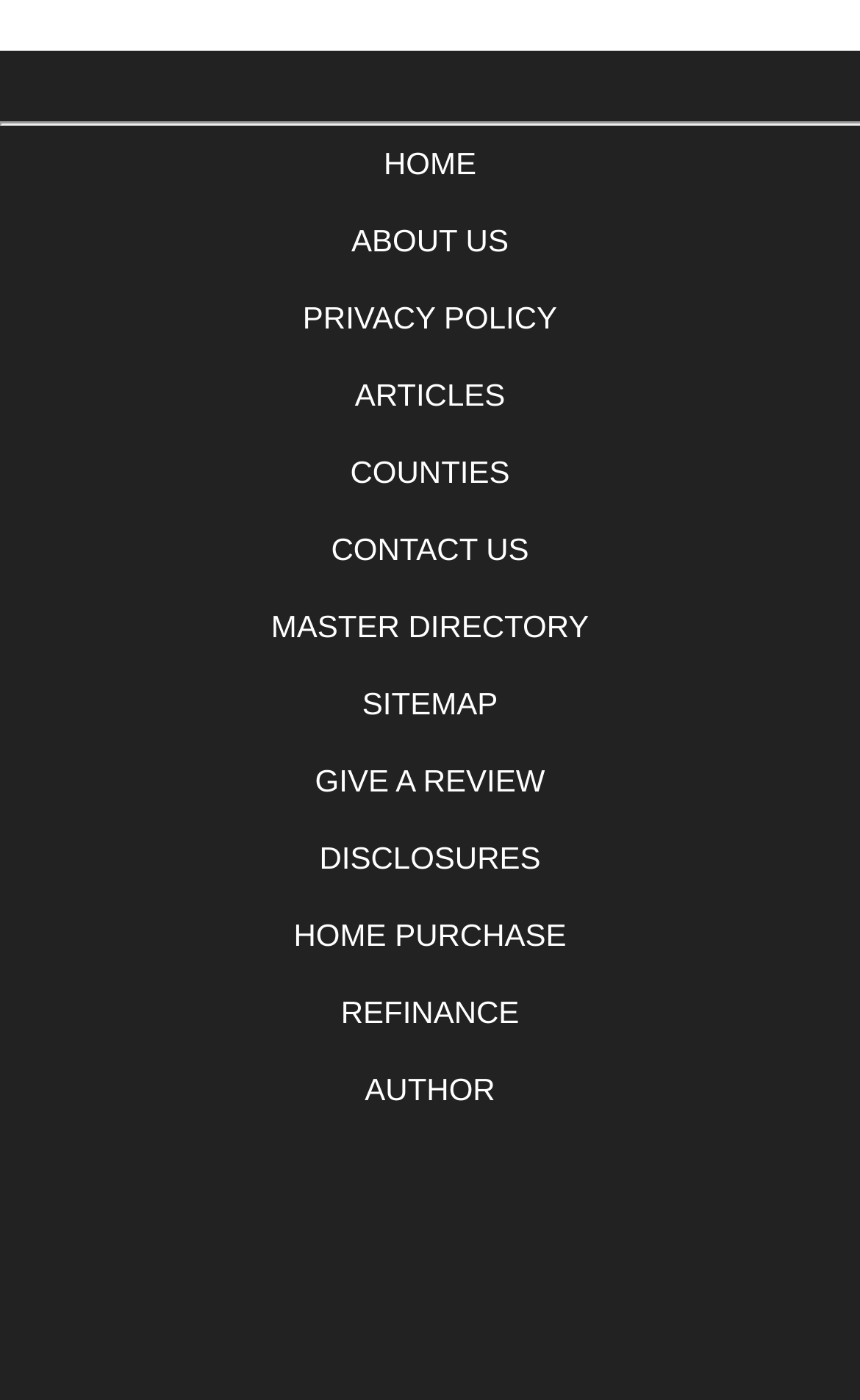Specify the bounding box coordinates of the element's area that should be clicked to execute the given instruction: "view articles". The coordinates should be four float numbers between 0 and 1, i.e., [left, top, right, bottom].

[0.413, 0.269, 0.587, 0.295]